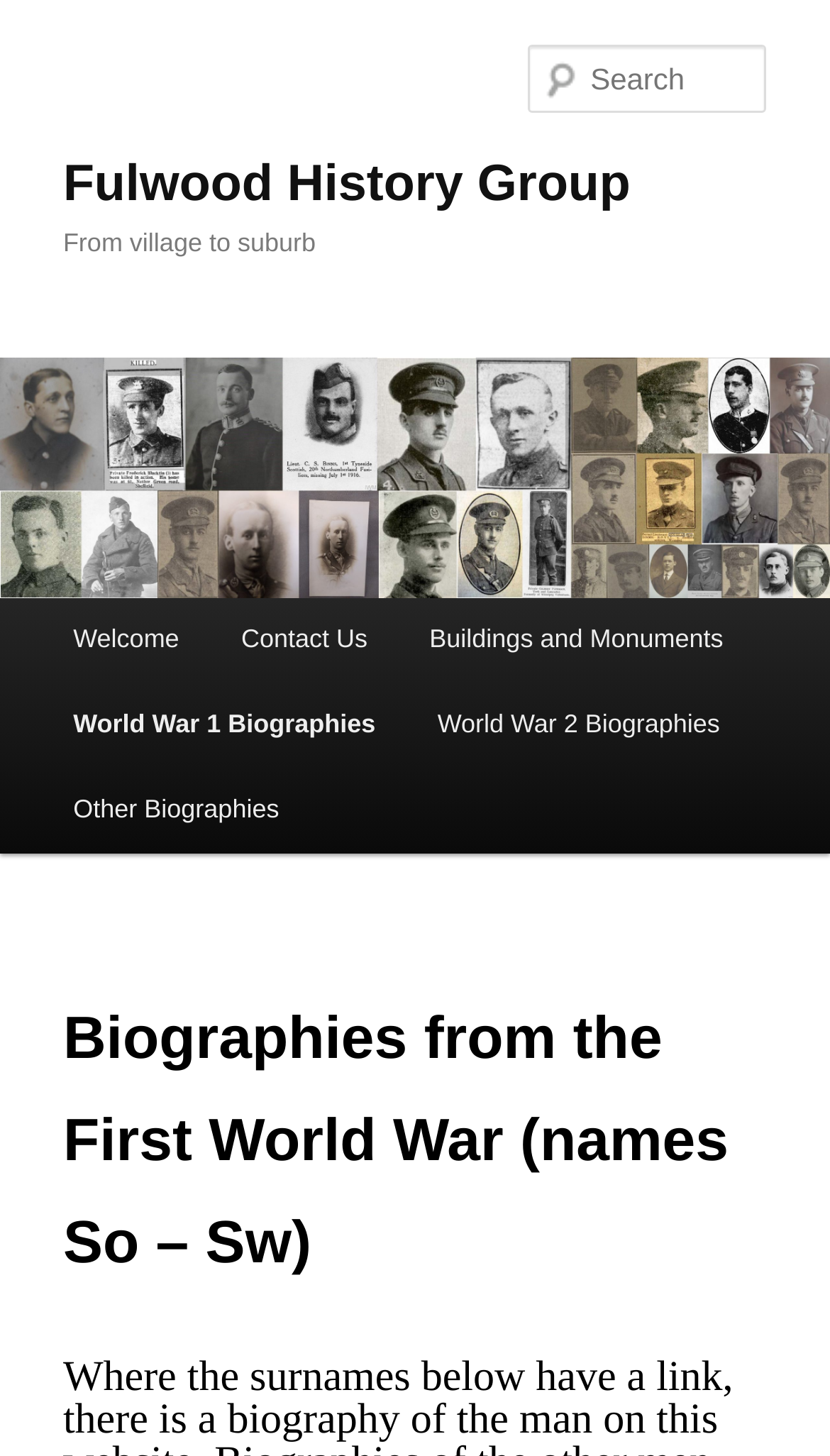Please find the bounding box coordinates of the clickable region needed to complete the following instruction: "visit Fulwood History Group homepage". The bounding box coordinates must consist of four float numbers between 0 and 1, i.e., [left, top, right, bottom].

[0.076, 0.107, 0.76, 0.146]